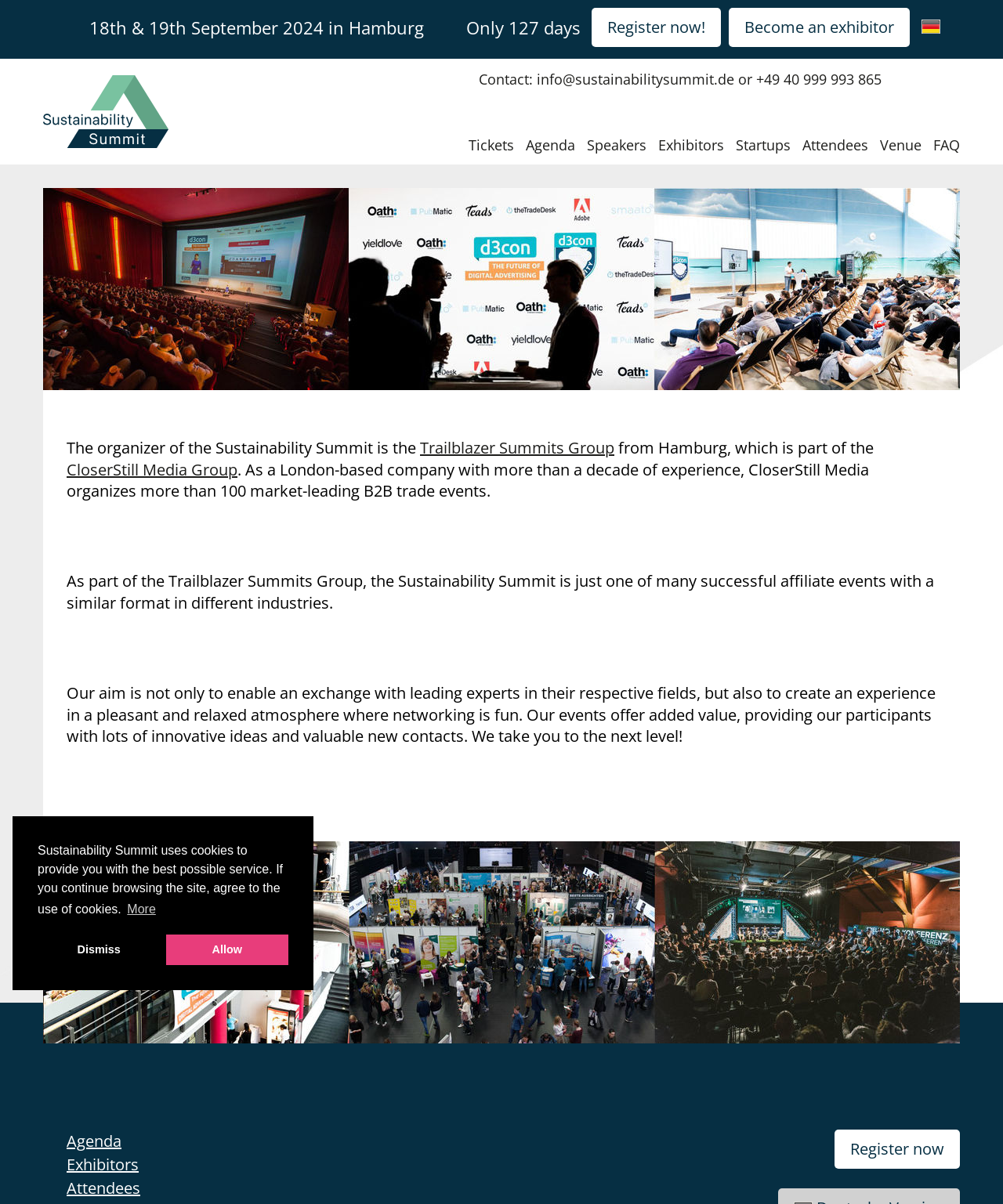Explain the features and main sections of the webpage comprehensively.

The webpage is about the Sustainability Summit, an event organized by Velvet Ventures GmbH from Hamburg. At the top of the page, there is a cookie consent dialog with three buttons: "learn more about cookies", "deny cookies", and "allow cookies". Below the dialog, there is a text stating the event dates, "18th & 19th September 2024 in Hamburg". 

On the top-right corner, there are three links: "Deutsche Version", "Become an exhibitor", and "Register now!". 

The Sustainability Summit logo is displayed prominently on the page, accompanied by a link to the summit's main page. Below the logo, there is a contact section with an email address and a phone number.

The main navigation menu consists of eight links: "Tickets", "Agenda", "Speakers", "Exhibitors", "Startups", "Attendees", "Venue", and "FAQ". These links are arranged horizontally across the page.

The page also features two large images, one at the top and one at the bottom, which appear to be related to the event.

In the main content area, there is a section about the event organizer, Velvet Ventures GmbH, which is part of the Trailblazer Summits Group and the CloserStill Media Group. The text describes the company's experience in organizing B2B trade events and its aim to create a pleasant and relaxed atmosphere for networking.

At the bottom of the page, there are three links: "Agenda", "Exhibitors", and "Attendees", which are likely duplicates of the links in the main navigation menu. Finally, there is a "Register now" button on the bottom-right corner of the page.